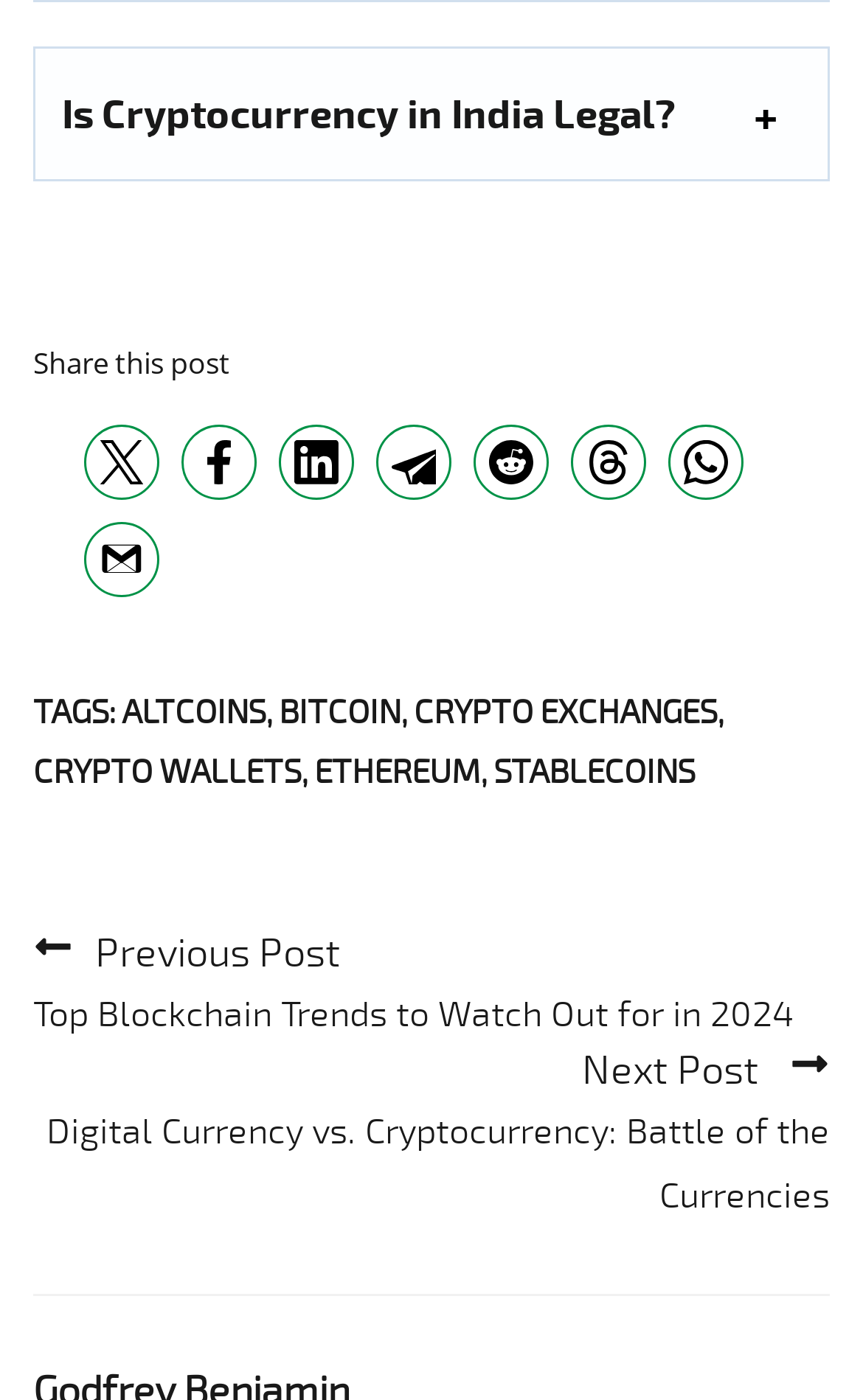Using the webpage screenshot, find the UI element described by title="Share by Email". Provide the bounding box coordinates in the format (top-left x, top-left y, bottom-right x, bottom-right y), ensuring all values are floating point numbers between 0 and 1.

[0.115, 0.385, 0.167, 0.423]